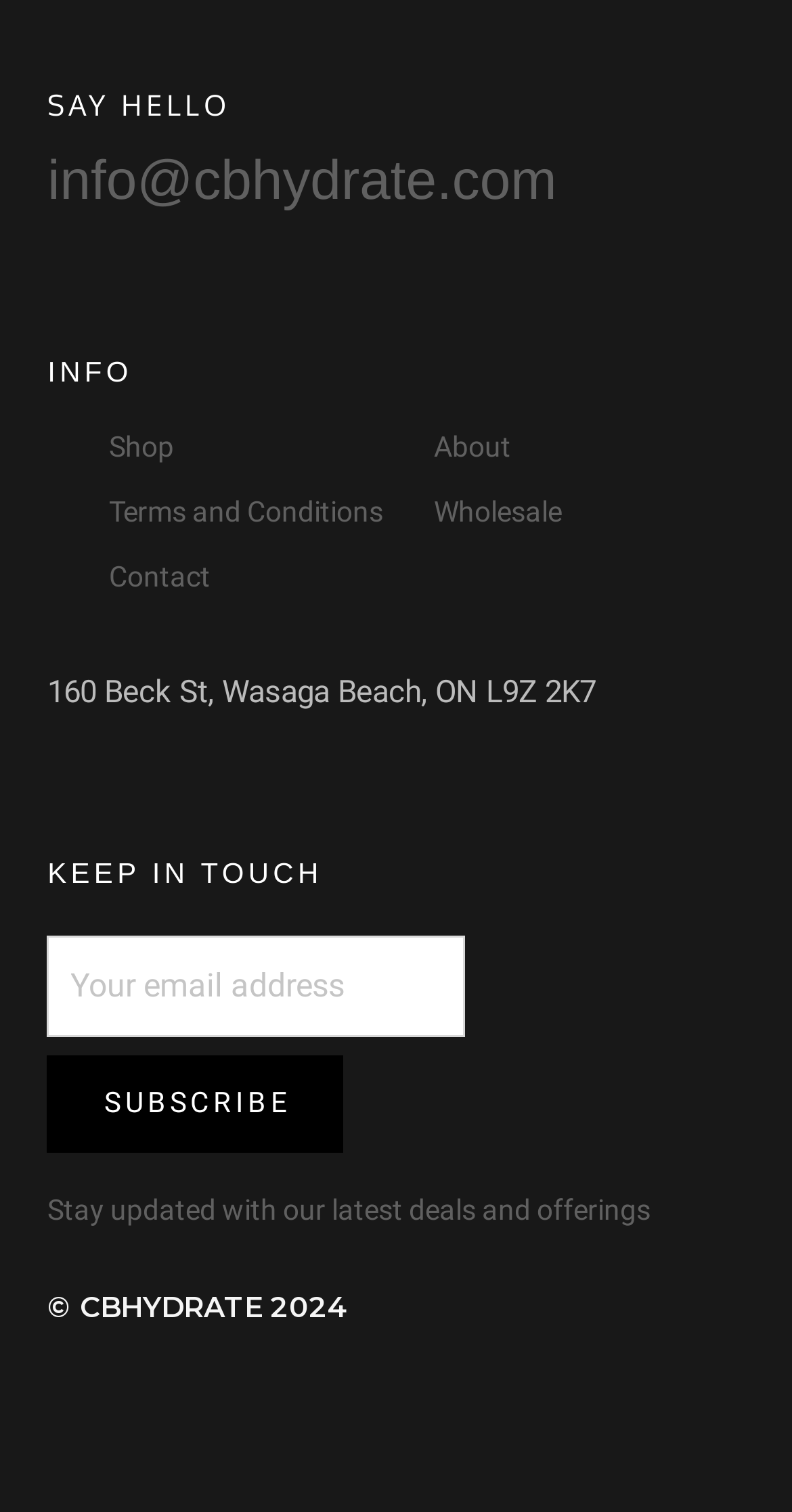Show the bounding box coordinates of the region that should be clicked to follow the instruction: "Enter your email address."

[0.06, 0.619, 0.588, 0.685]